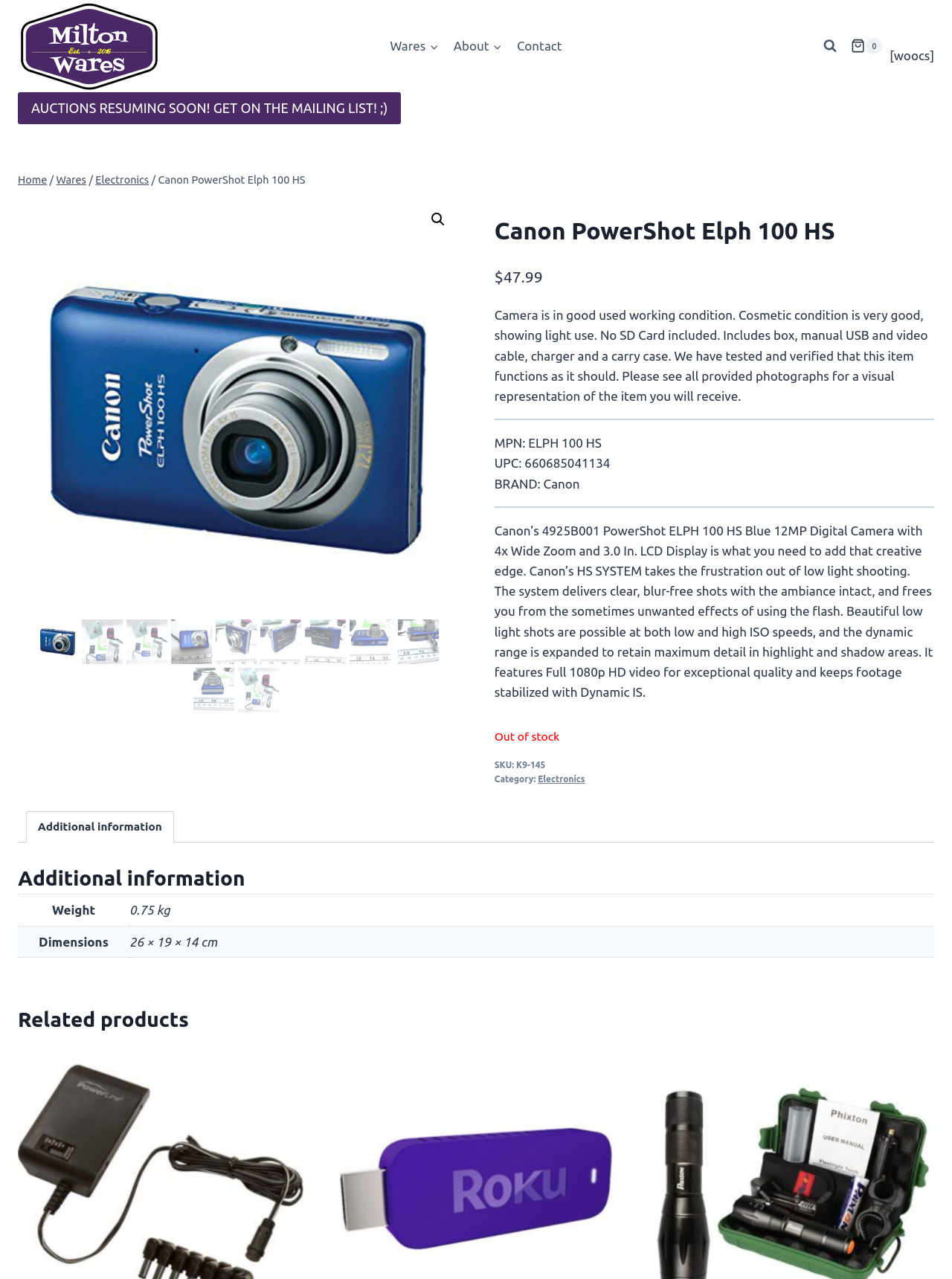What is the price of the camera?
Answer briefly with a single word or phrase based on the image.

$47.99